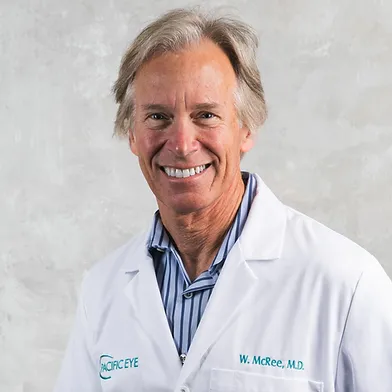What is the background of the image?
Refer to the image and offer an in-depth and detailed answer to the question.

The background of the image is described as softly textured, providing a neutral canvas that highlights Dr. McRee's presence.